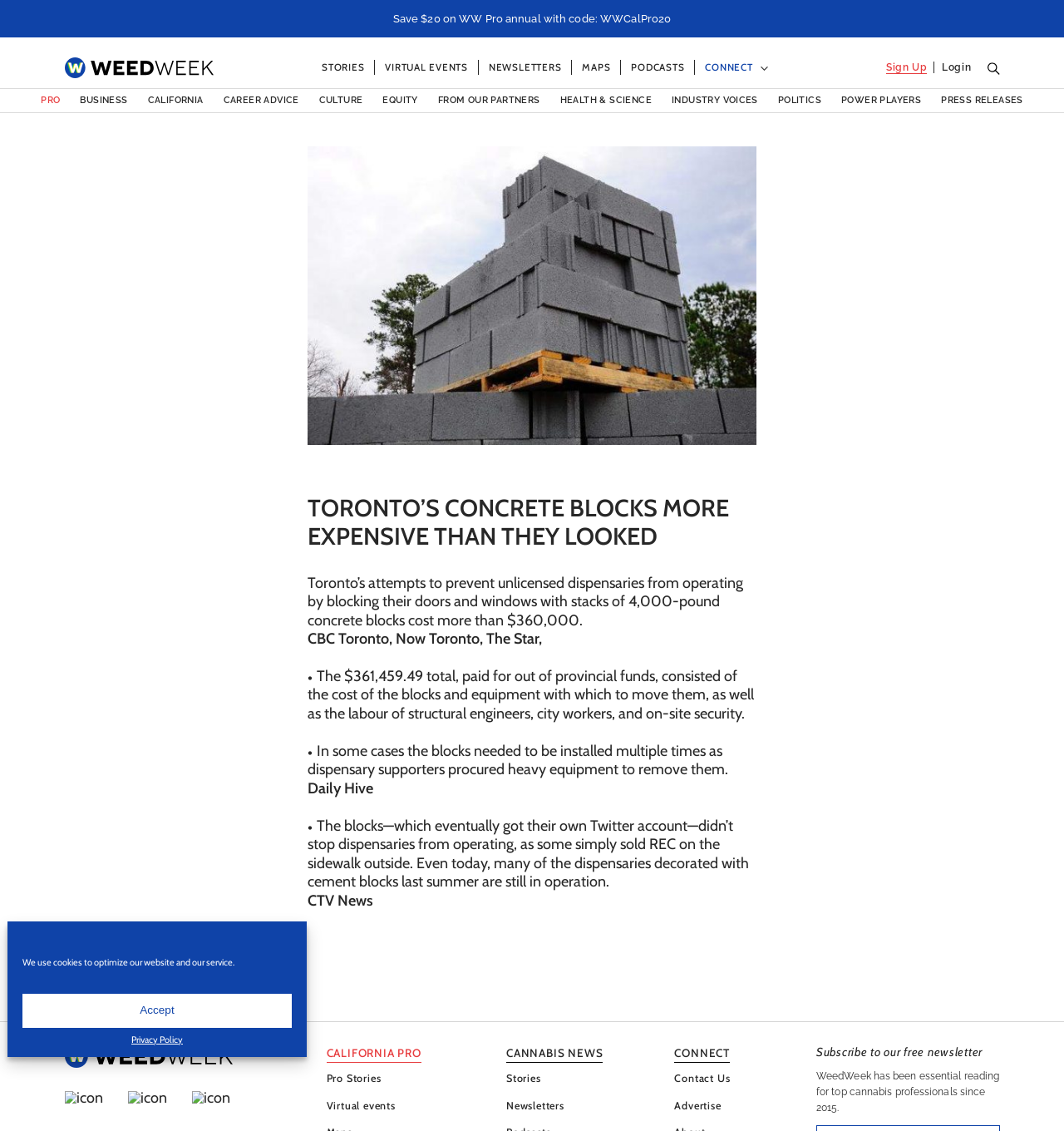Generate the text content of the main heading of the webpage.

TORONTO’S CONCRETE BLOCKS MORE EXPENSIVE THAN THEY LOOKED